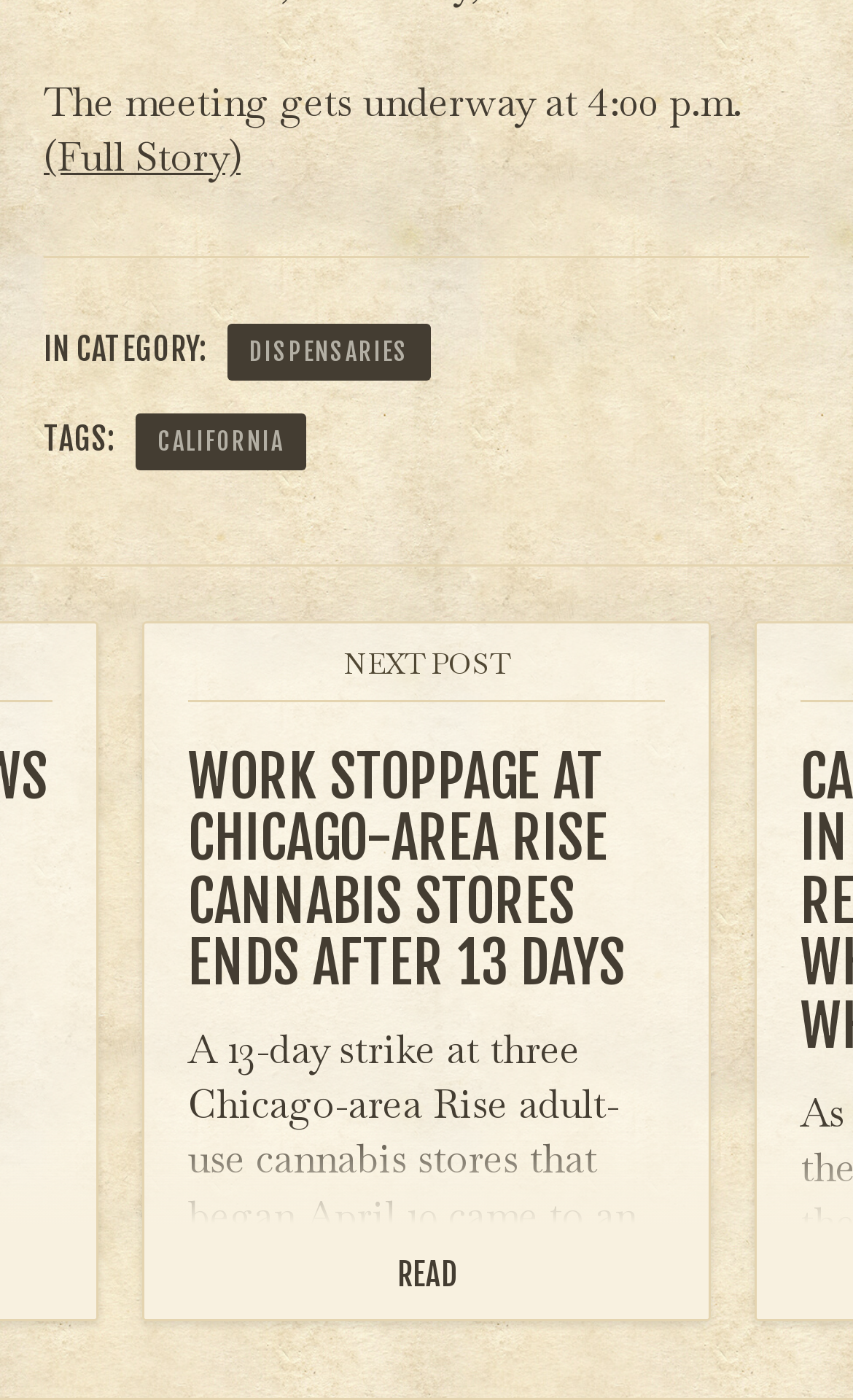What time does the meeting start?
Offer a detailed and exhaustive answer to the question.

The meeting start time is mentioned in the first static text element, which says 'The meeting gets underway at 4:00 p.m.'